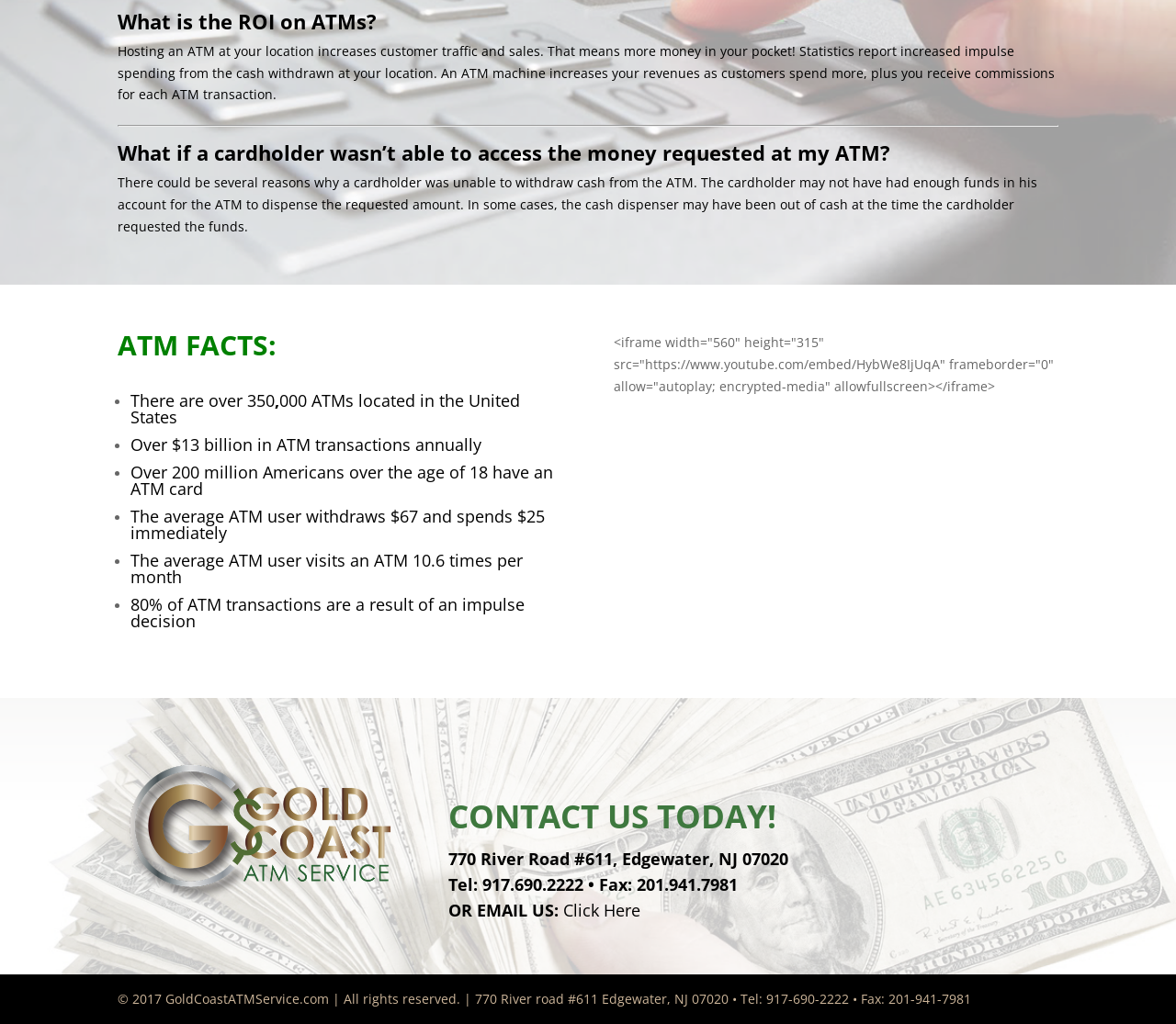Identify the bounding box coordinates for the UI element described as follows: 917.690.2222 •. Use the format (top-left x, top-left y, bottom-right x, bottom-right y) and ensure all values are floating point numbers between 0 and 1.

[0.41, 0.853, 0.509, 0.875]